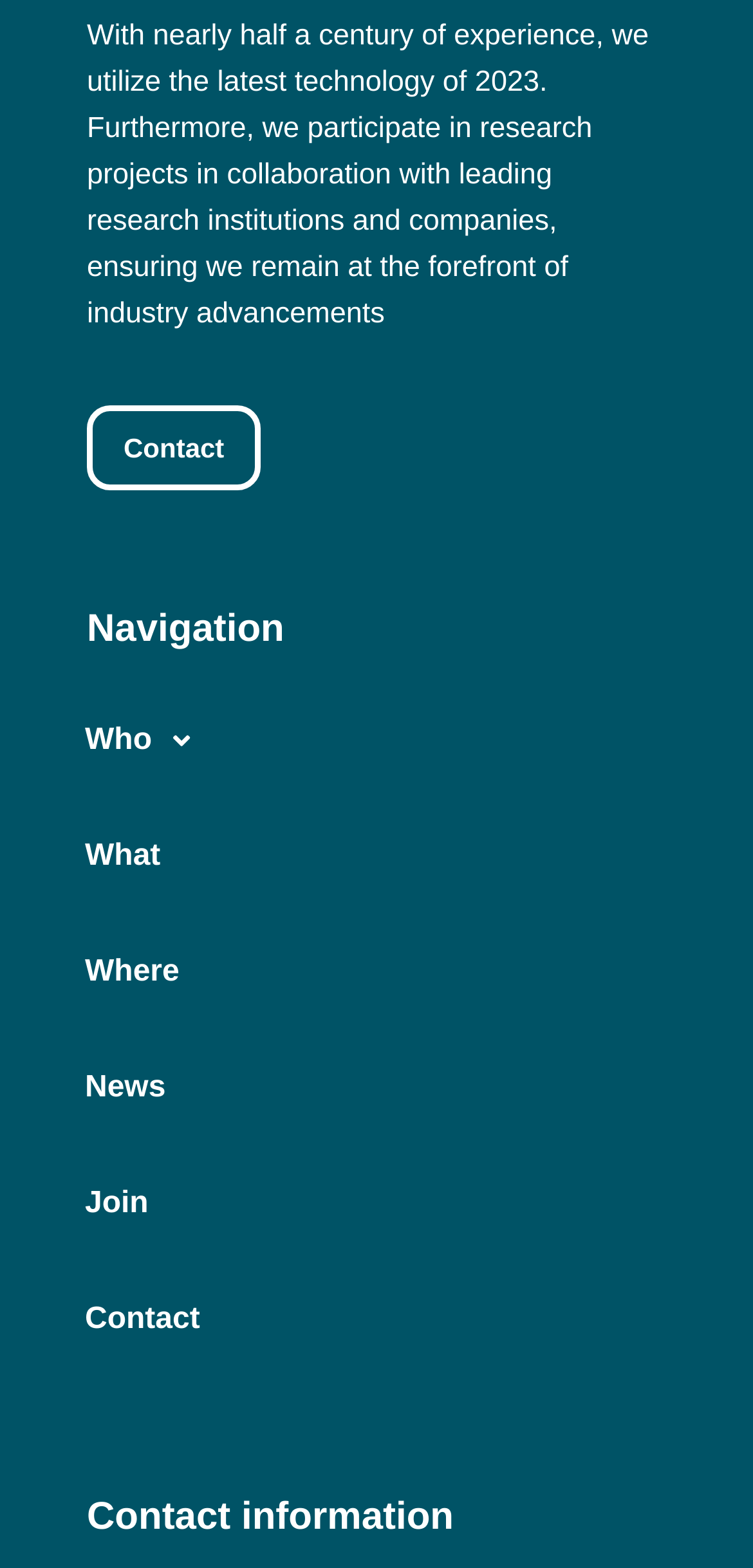Find the bounding box coordinates for the UI element whose description is: "Where". The coordinates should be four float numbers between 0 and 1, in the format [left, top, right, bottom].

[0.077, 0.584, 0.317, 0.658]